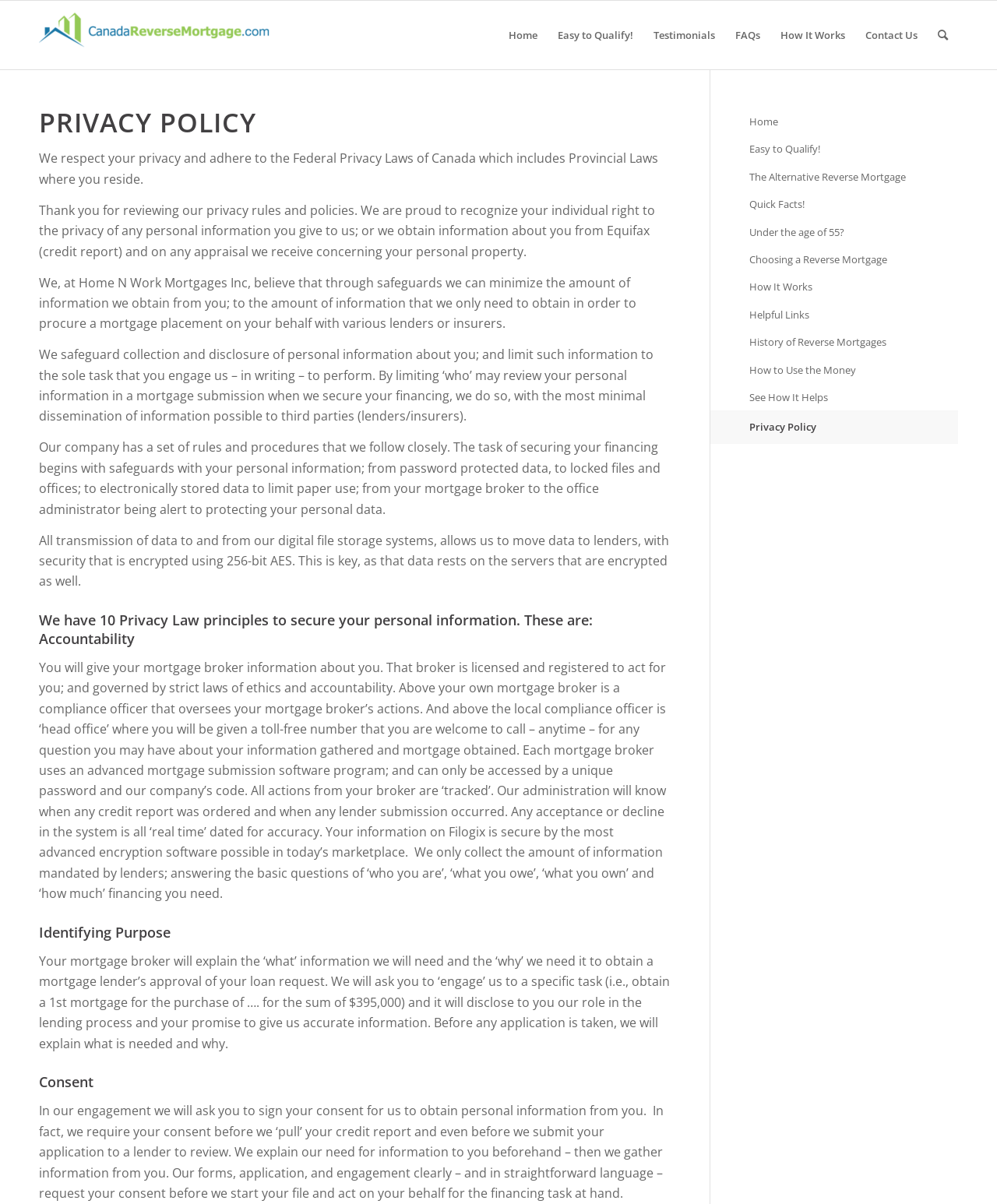Could you locate the bounding box coordinates for the section that should be clicked to accomplish this task: "Click on Search".

[0.93, 0.001, 0.961, 0.058]